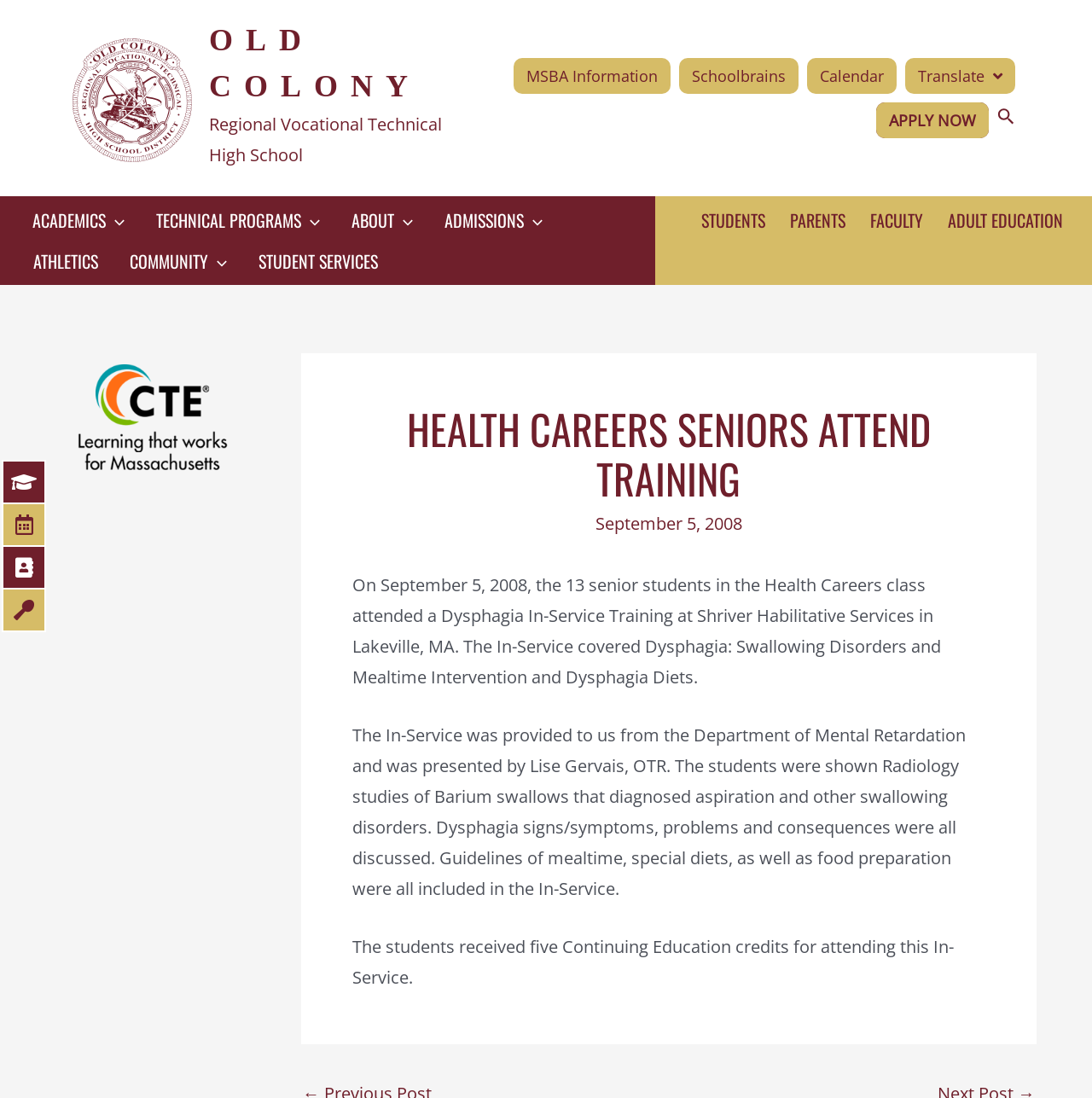How many Continuing Education credits did the students receive?
Based on the visual information, provide a detailed and comprehensive answer.

The number of Continuing Education credits the students received can be found in the article section of the webpage, which states that 'The students received five Continuing Education credits for attending this In-Service'.